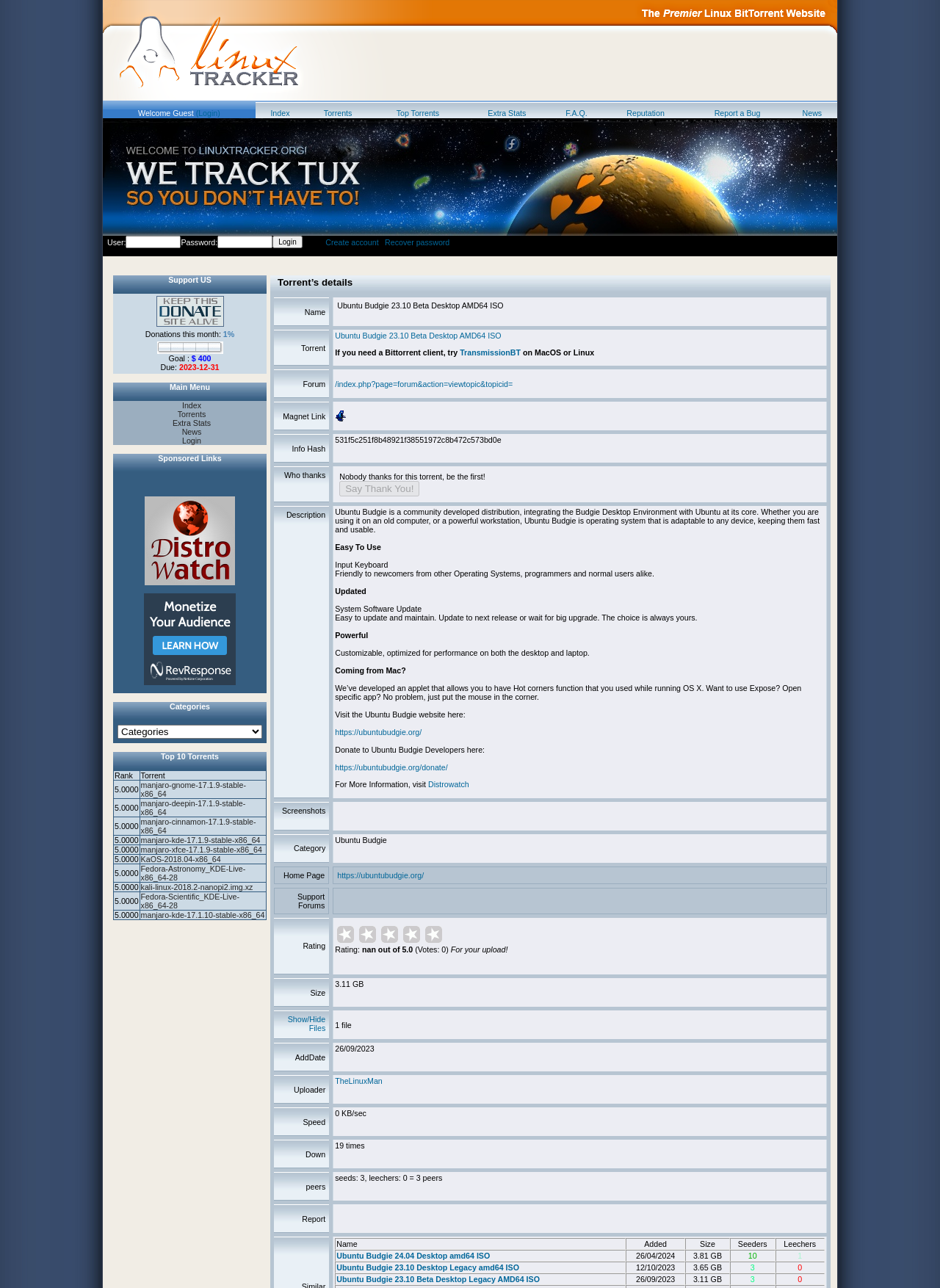Provide a thorough and detailed response to the question by examining the image: 
How many menu items are in the main menu?

The main menu has 5 menu items which are 'Index', 'Torrents', 'Extra Stats', 'News', and 'Login'. These menu items are located in a table with a heading 'Main Menu'.